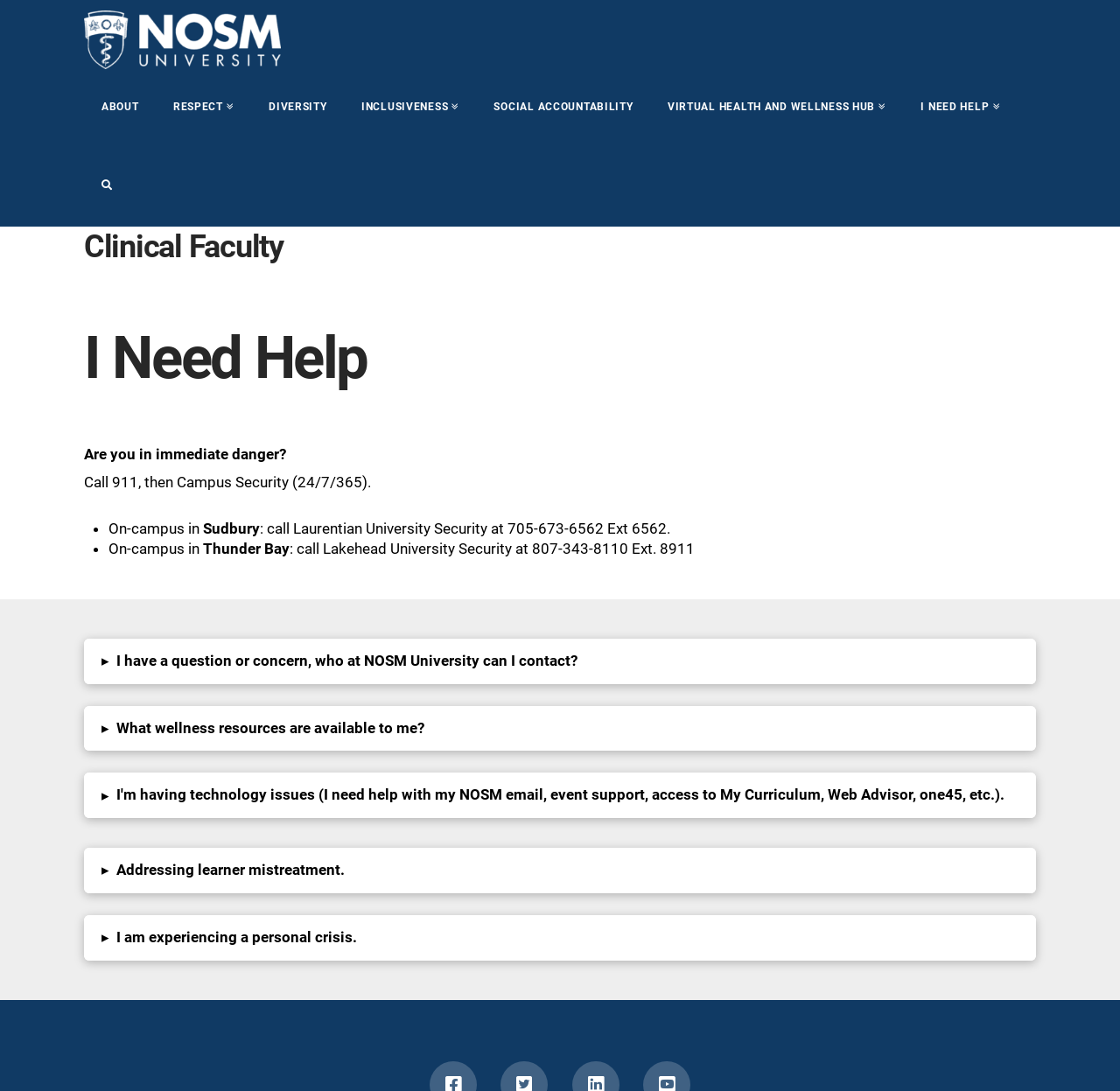Locate the bounding box coordinates of the element's region that should be clicked to carry out the following instruction: "Select the tab 'Addressing learner mistreatment.'". The coordinates need to be four float numbers between 0 and 1, i.e., [left, top, right, bottom].

[0.075, 0.777, 0.925, 0.819]